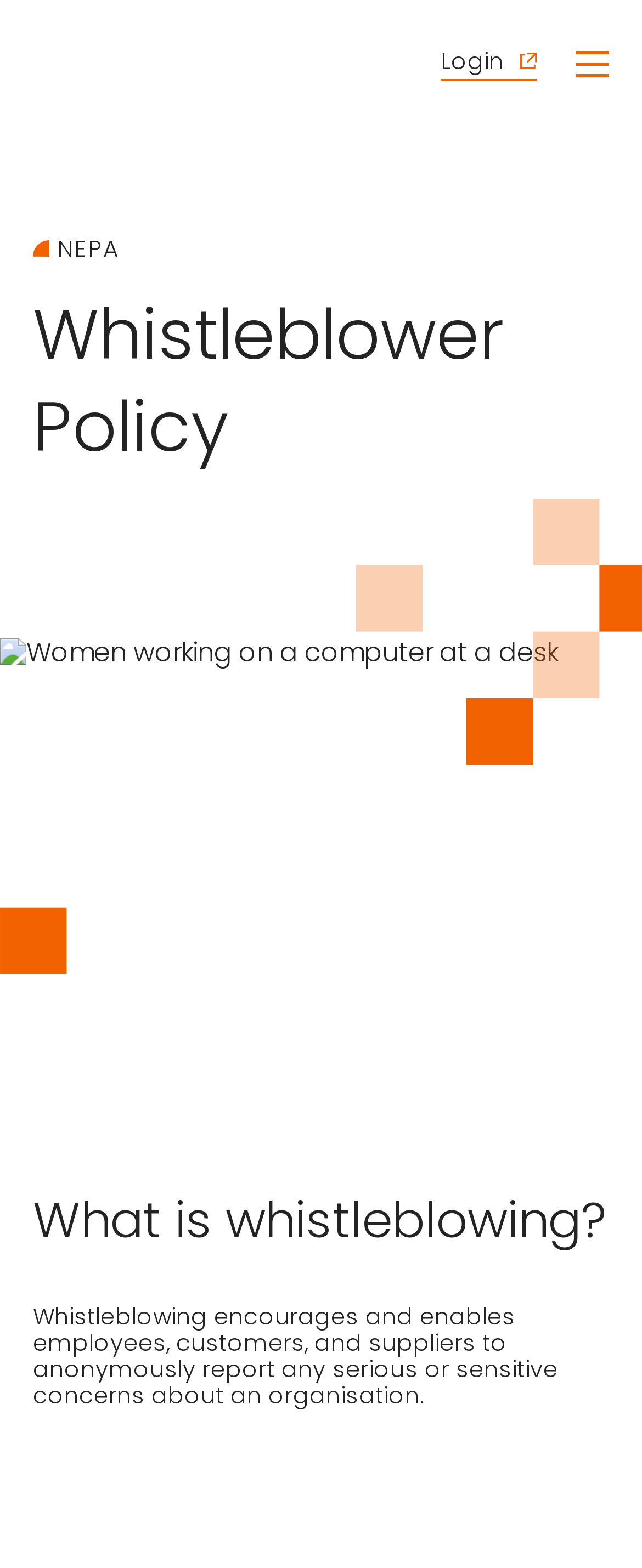Give a short answer using one word or phrase for the question:
What type of policy is described on this webpage?

Whistleblower Policy